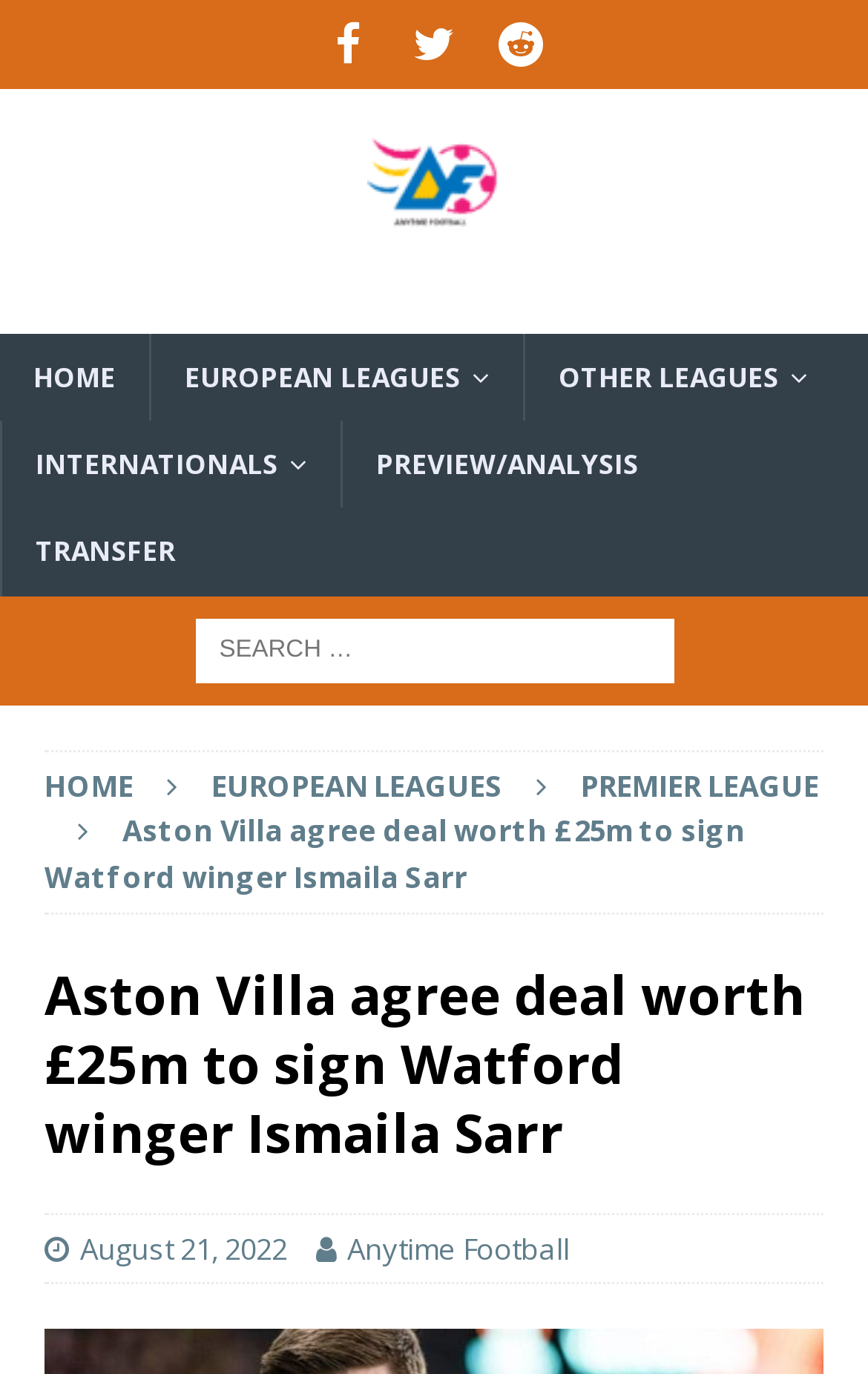Please identify the bounding box coordinates of the area that needs to be clicked to follow this instruction: "View PREMIER LEAGUE page".

[0.669, 0.557, 0.944, 0.586]